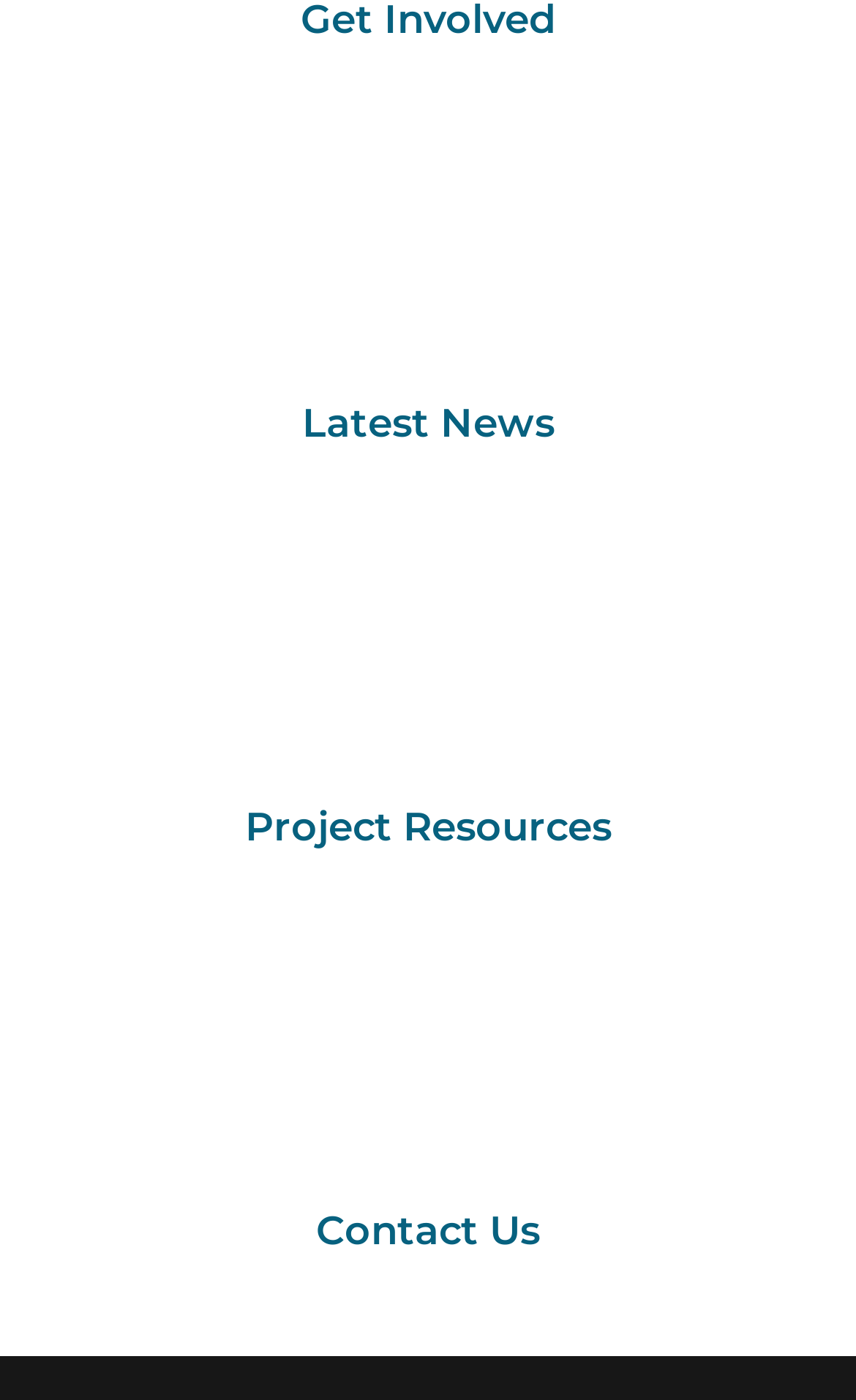Given the element description i, predict the bounding box coordinates for the UI element in the webpage screenshot. The format should be (top-left x, top-left y, bottom-right x, bottom-right y), and the values should be between 0 and 1.

[0.466, 0.379, 0.534, 0.53]